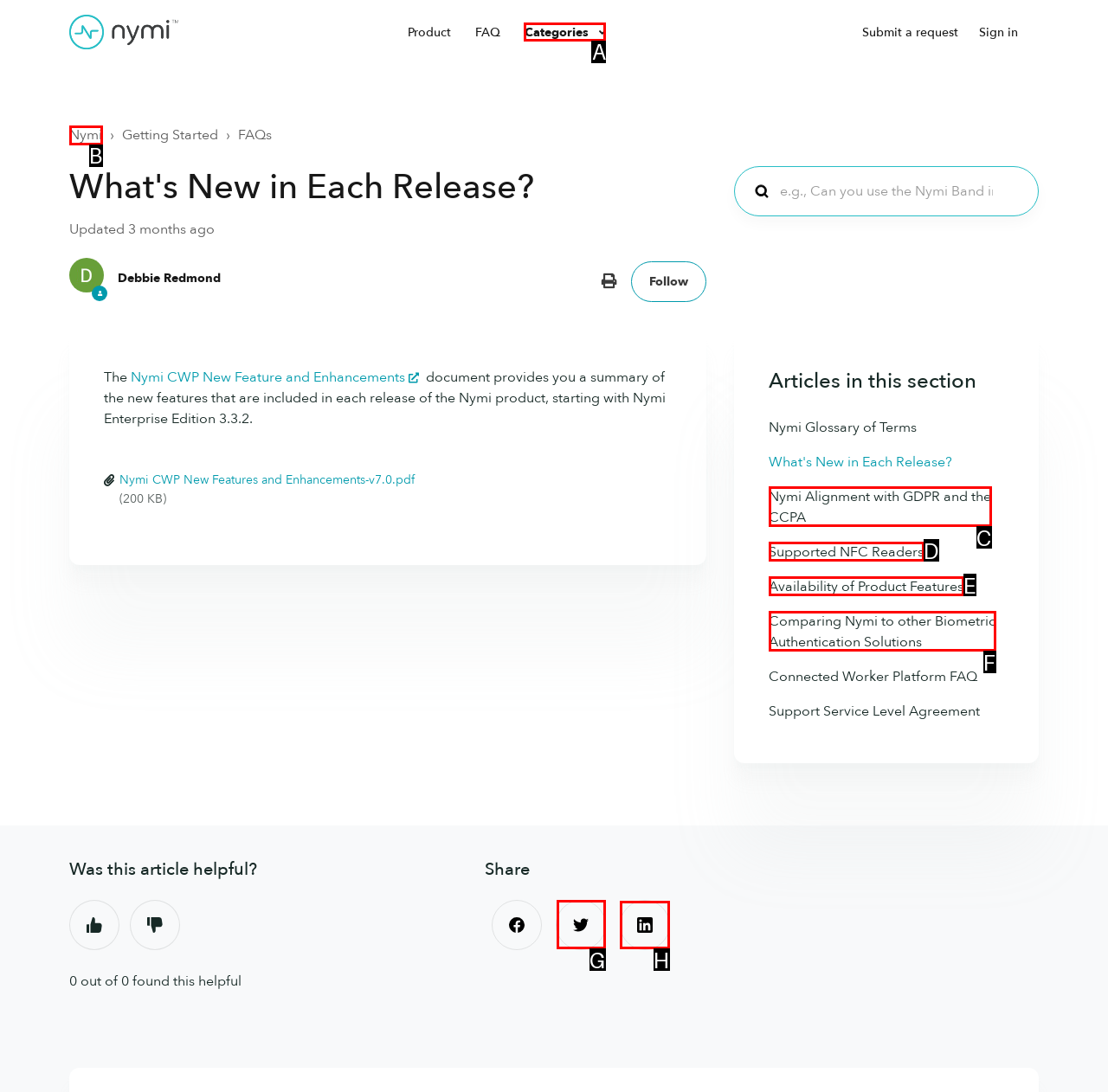Point out the letter of the HTML element you should click on to execute the task: Share this page on LinkedIn
Reply with the letter from the given options.

H